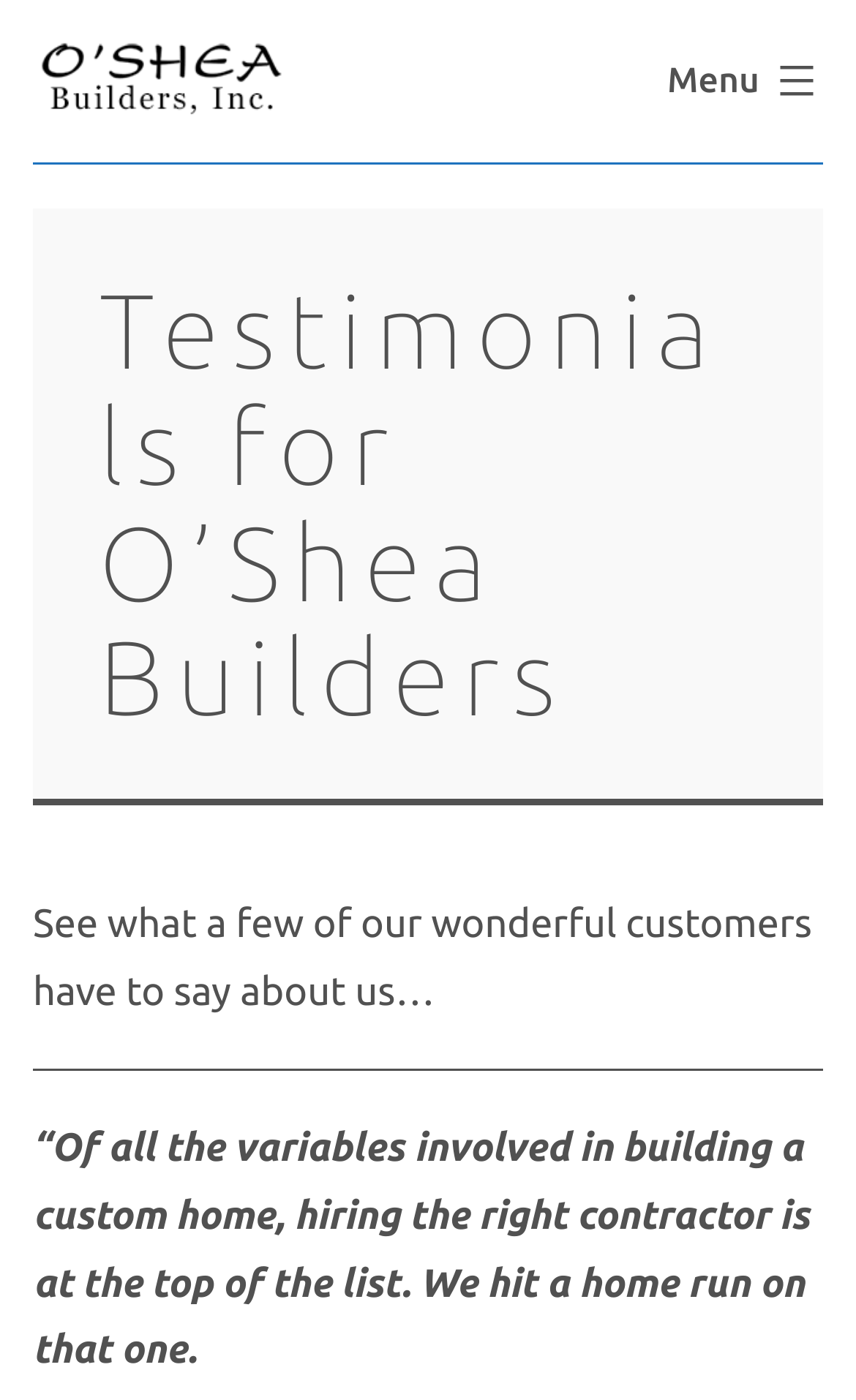Determine the bounding box coordinates in the format (top-left x, top-left y, bottom-right x, bottom-right y). Ensure all values are floating point numbers between 0 and 1. Identify the bounding box of the UI element described by: alt="O'Shea-Builders-logo"

[0.038, 0.038, 0.336, 0.069]